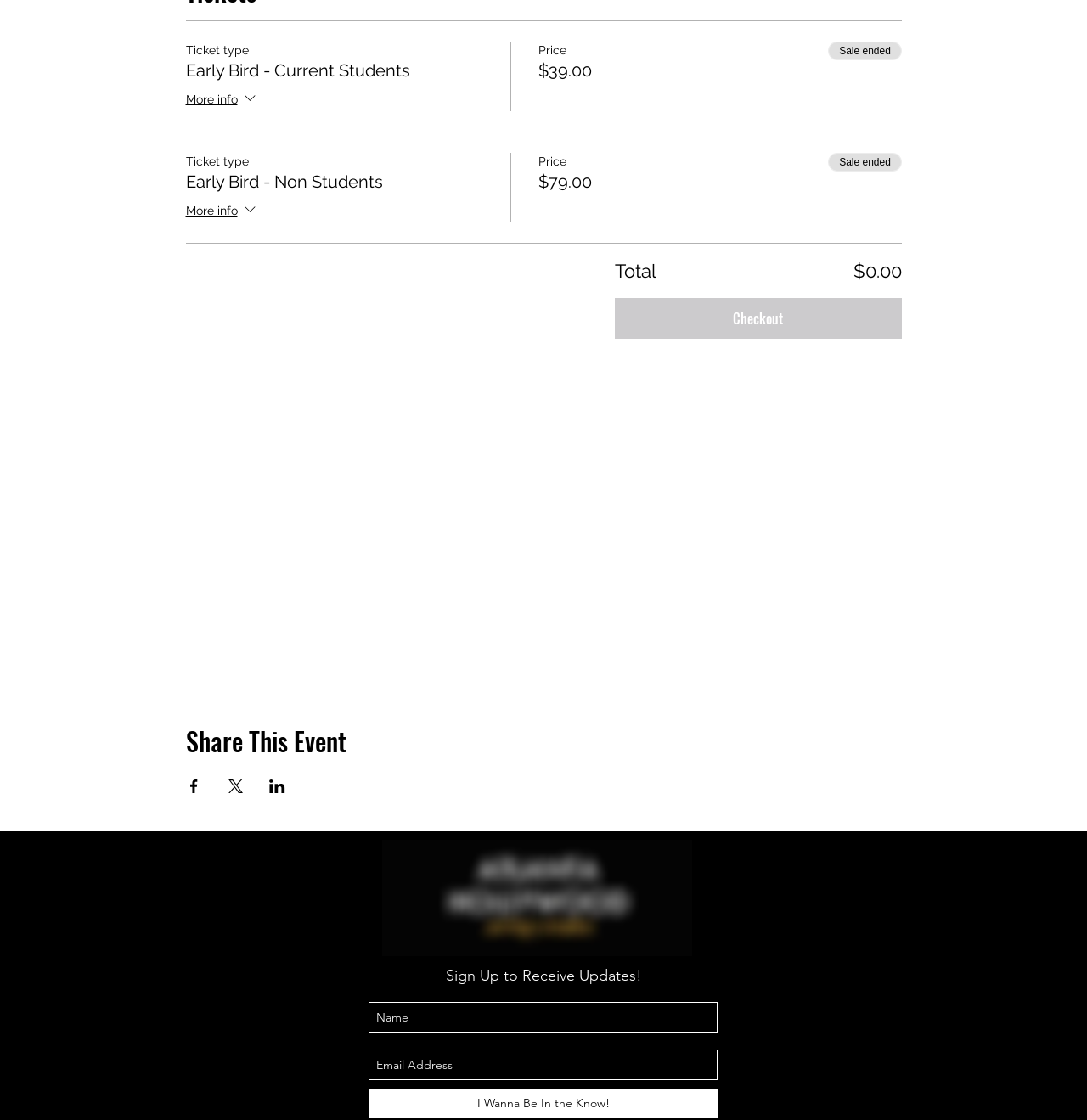Provide your answer in one word or a succinct phrase for the question: 
What is the event sharing platform mentioned on the webpage?

Facebook, X, LinkedIn